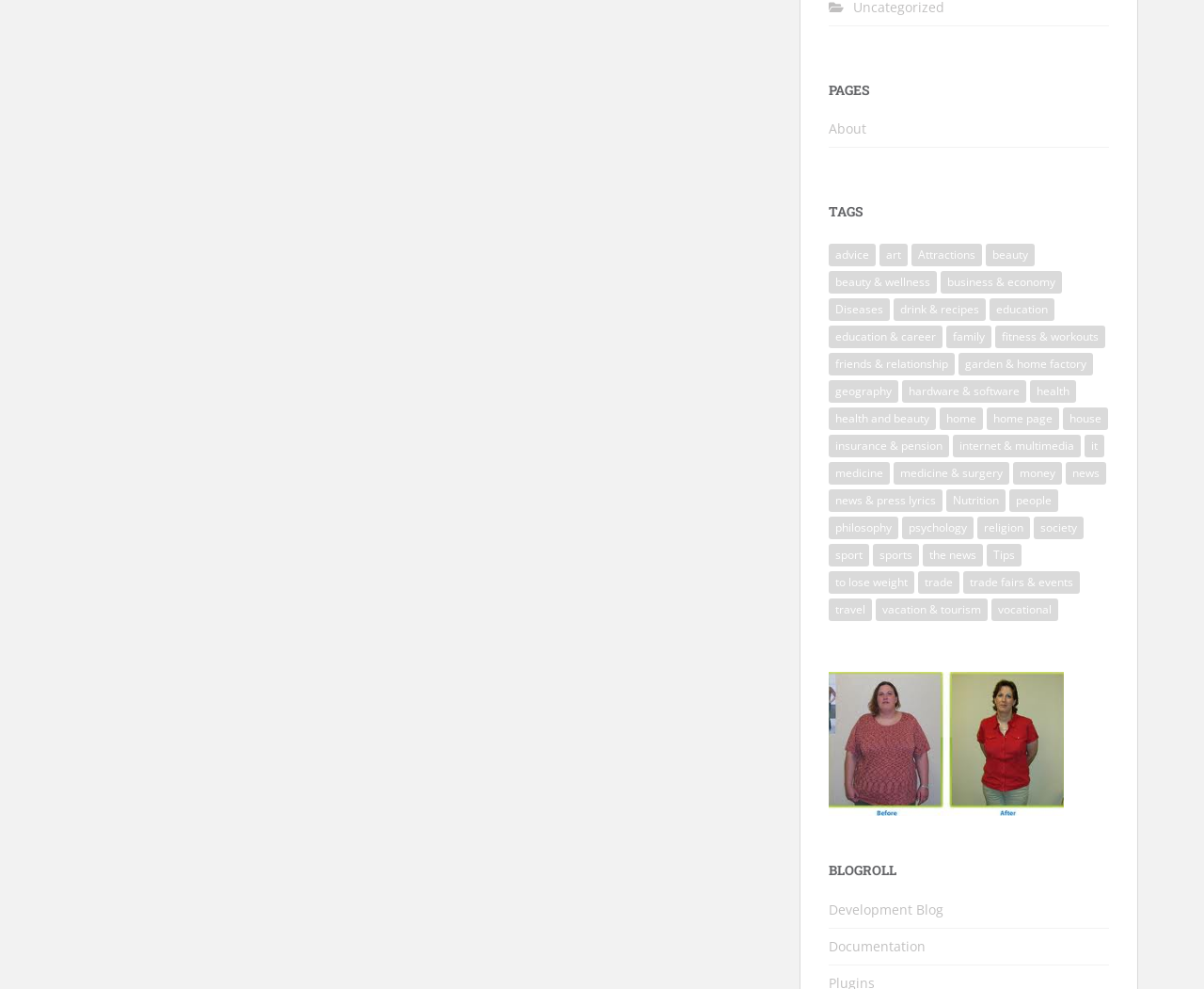Using the given description, provide the bounding box coordinates formatted as (top-left x, top-left y, bottom-right x, bottom-right y), with all values being floating point numbers between 0 and 1. Description: Education & Instruction

None